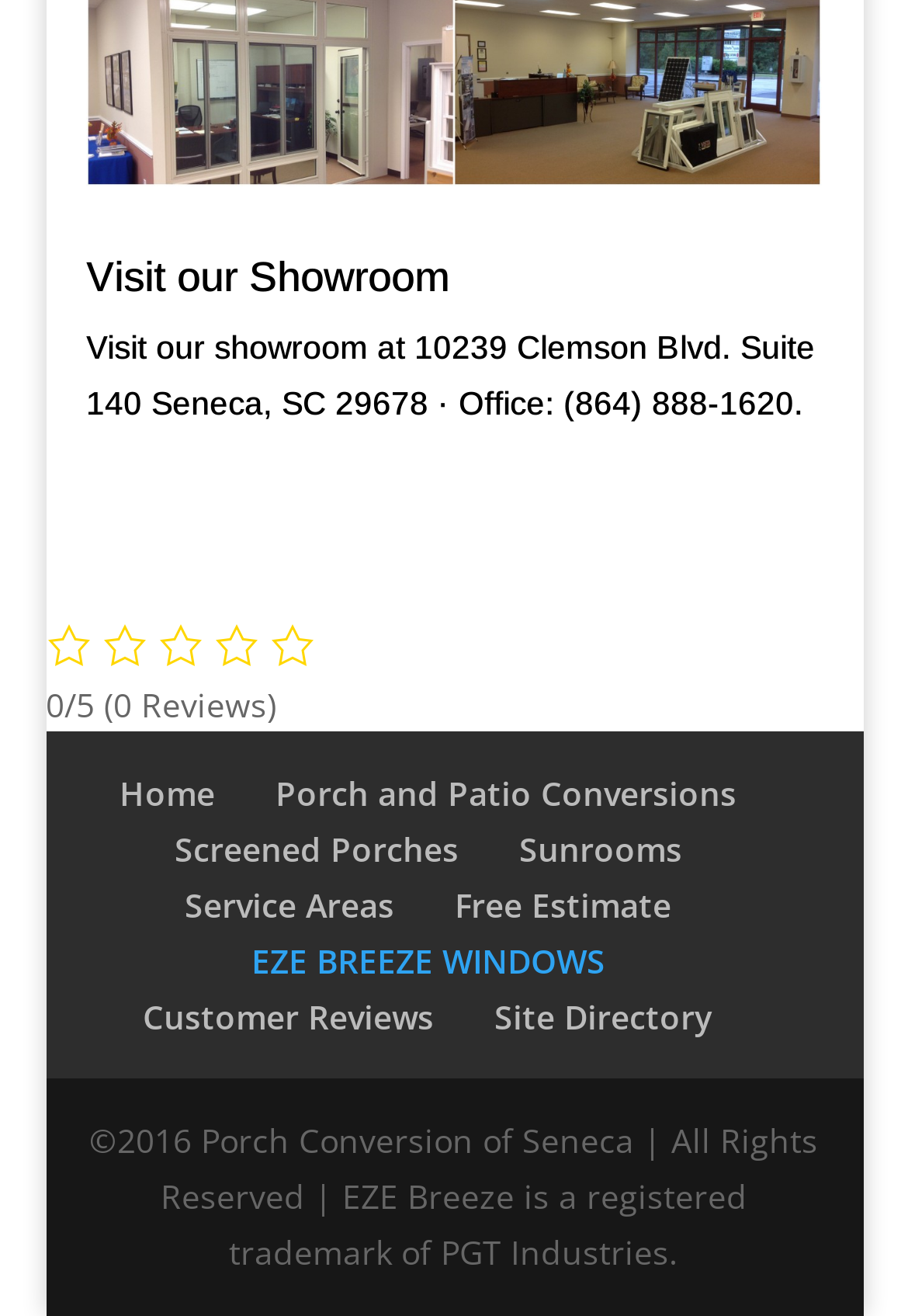What is the name of the registered trademark?
Refer to the image and give a detailed answer to the query.

I found the name of the registered trademark by looking at the StaticText element with the text '©2016 Porch Conversion of Seneca | All Rights Reserved | EZE Breeze is a registered trademark of PGT Industries.' which is a child of the contentinfo element.